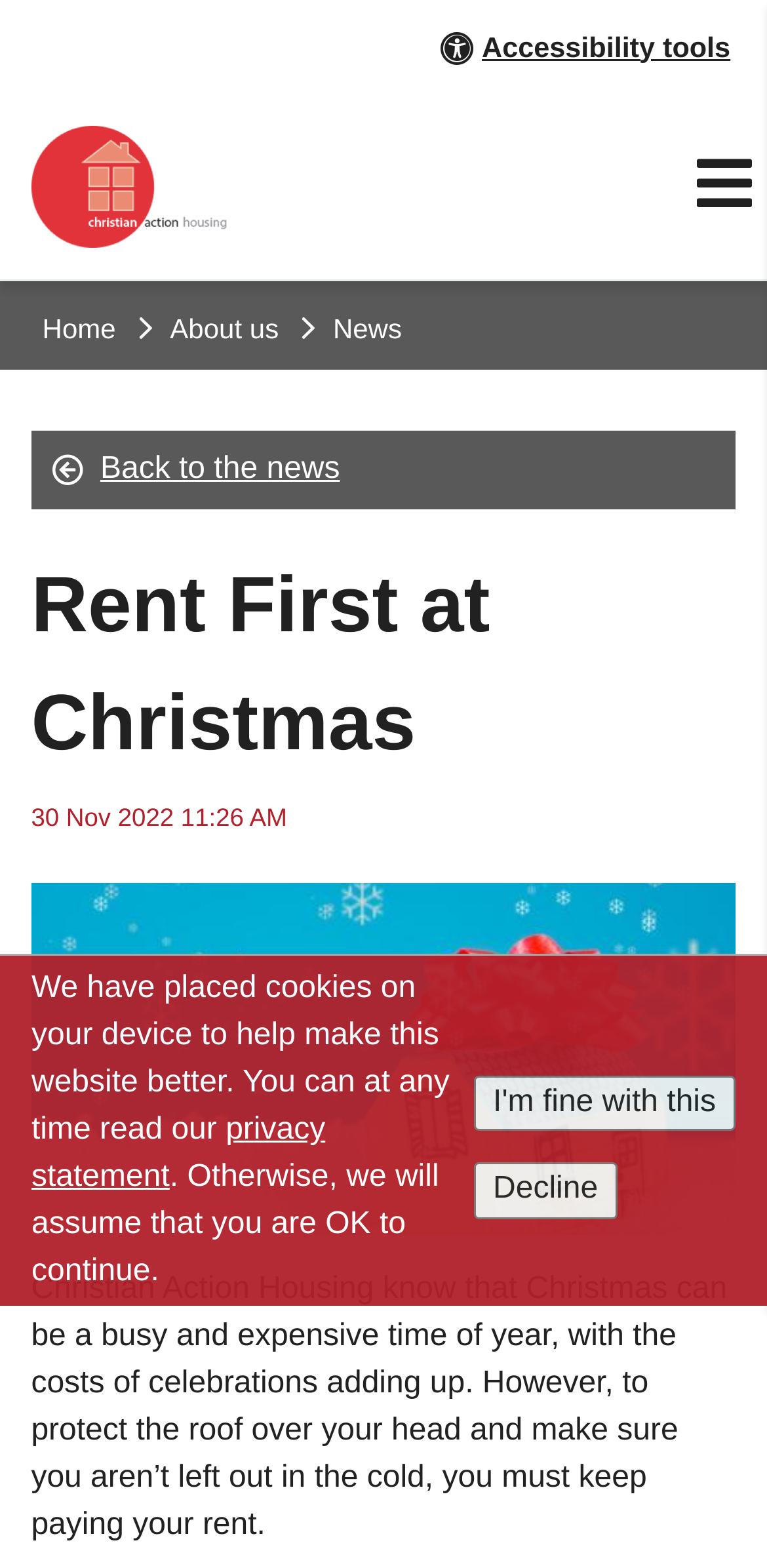Could you highlight the region that needs to be clicked to execute the instruction: "Read about the company"?

[0.055, 0.199, 0.151, 0.22]